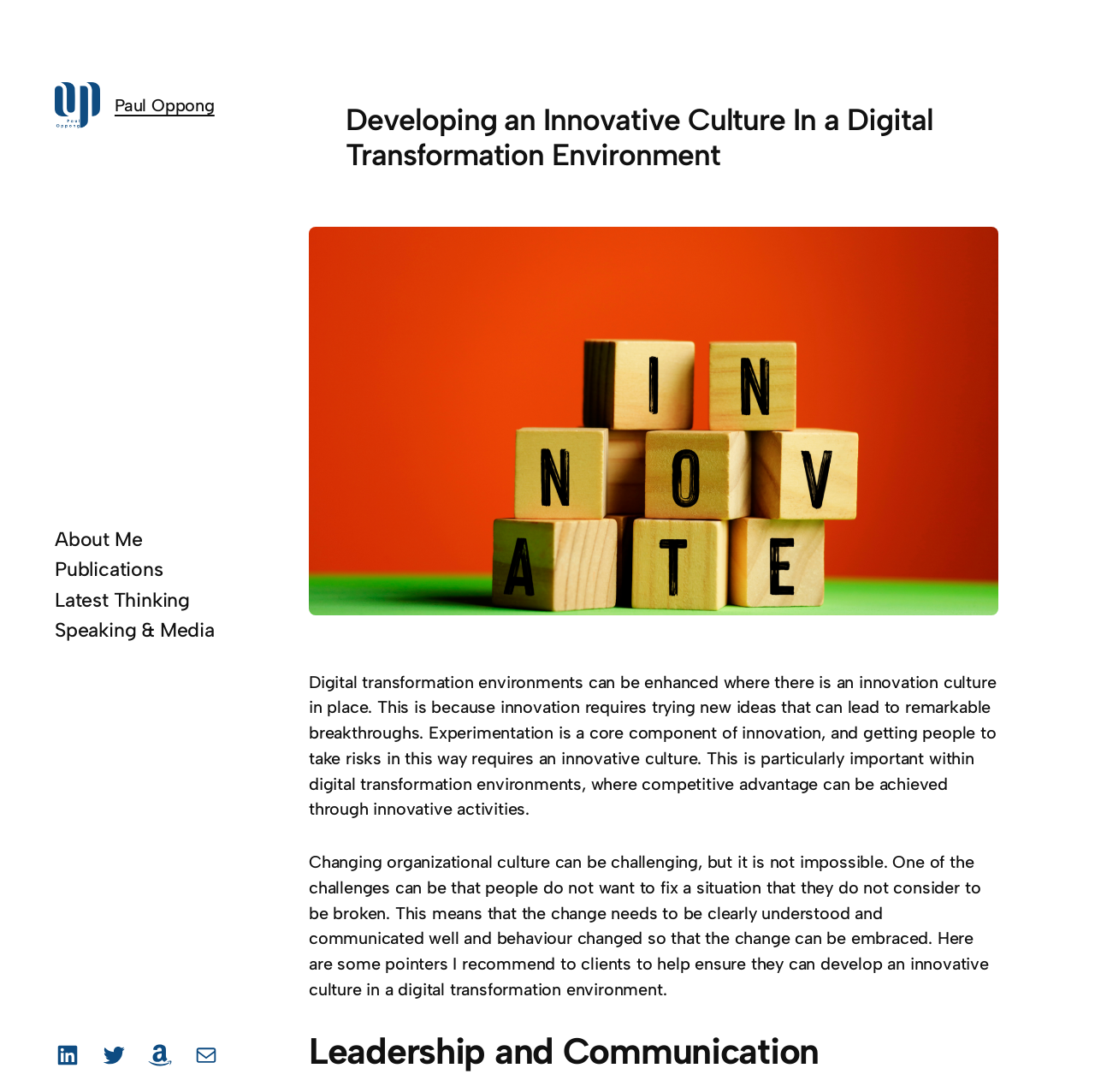Please locate the bounding box coordinates of the element that needs to be clicked to achieve the following instruction: "Click the link to go to the homepage". The coordinates should be four float numbers between 0 and 1, i.e., [left, top, right, bottom].

None